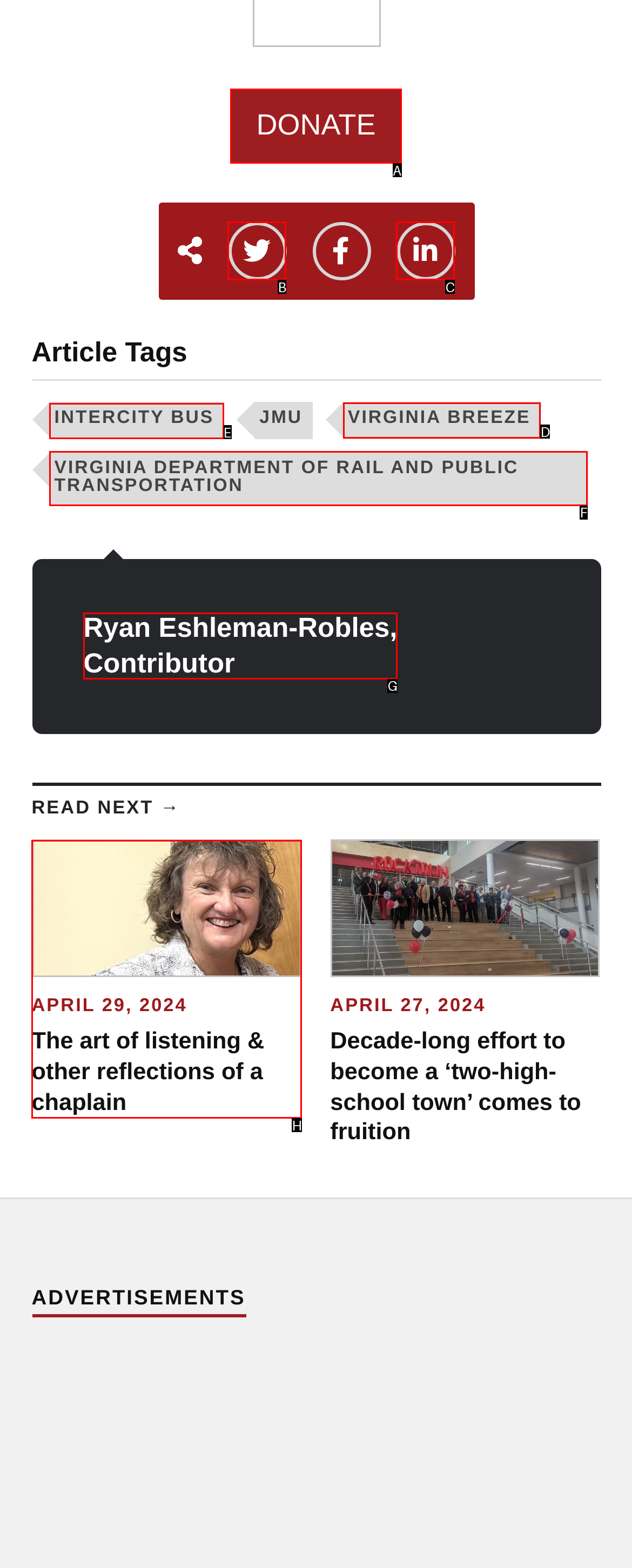Tell me which letter corresponds to the UI element that should be clicked to fulfill this instruction: Visit the 'INTERCITY BUS' page
Answer using the letter of the chosen option directly.

E